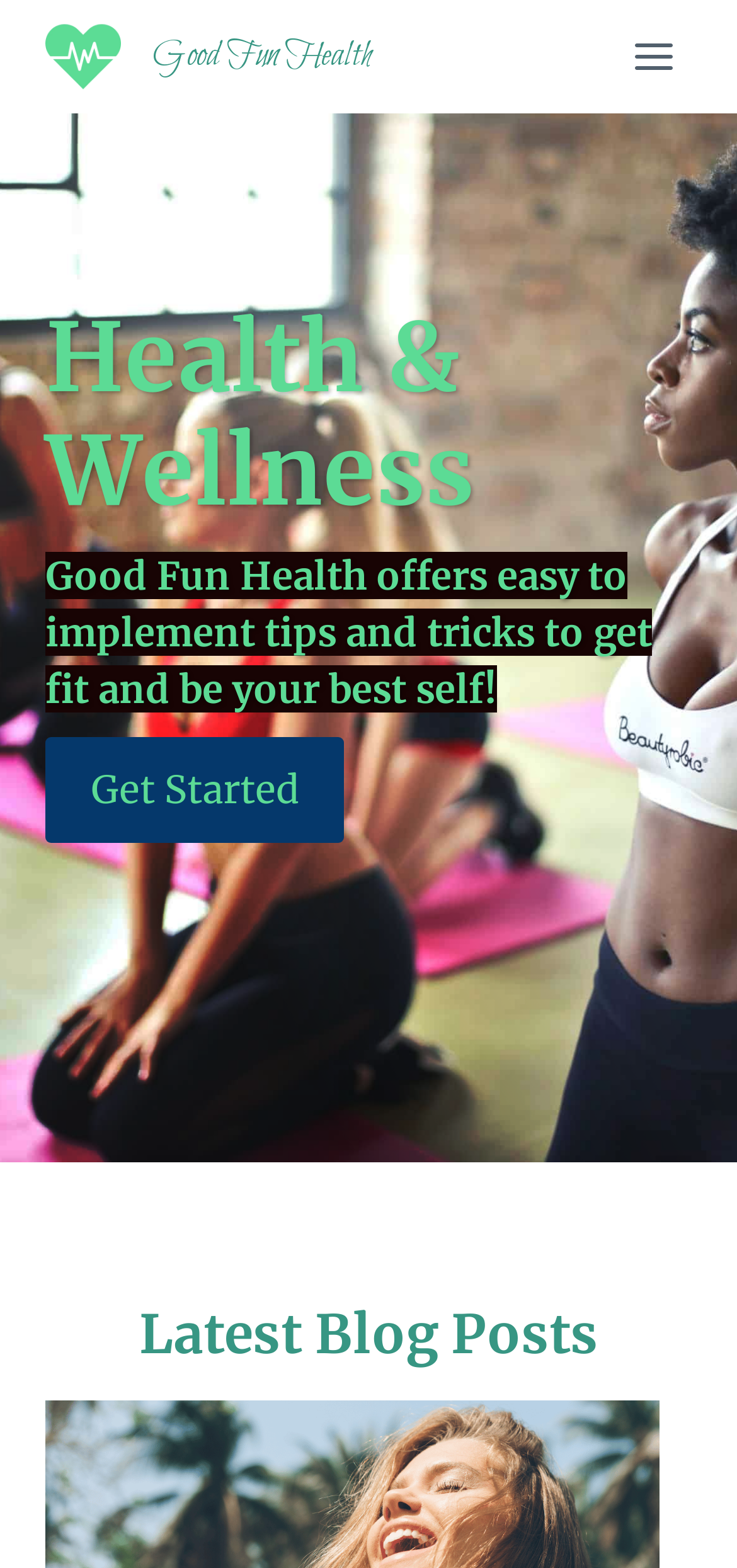Is the menu expanded?
Answer the question in a detailed and comprehensive manner.

I found a button element with the property 'expanded' set to 'False', which suggests that the menu is not expanded.